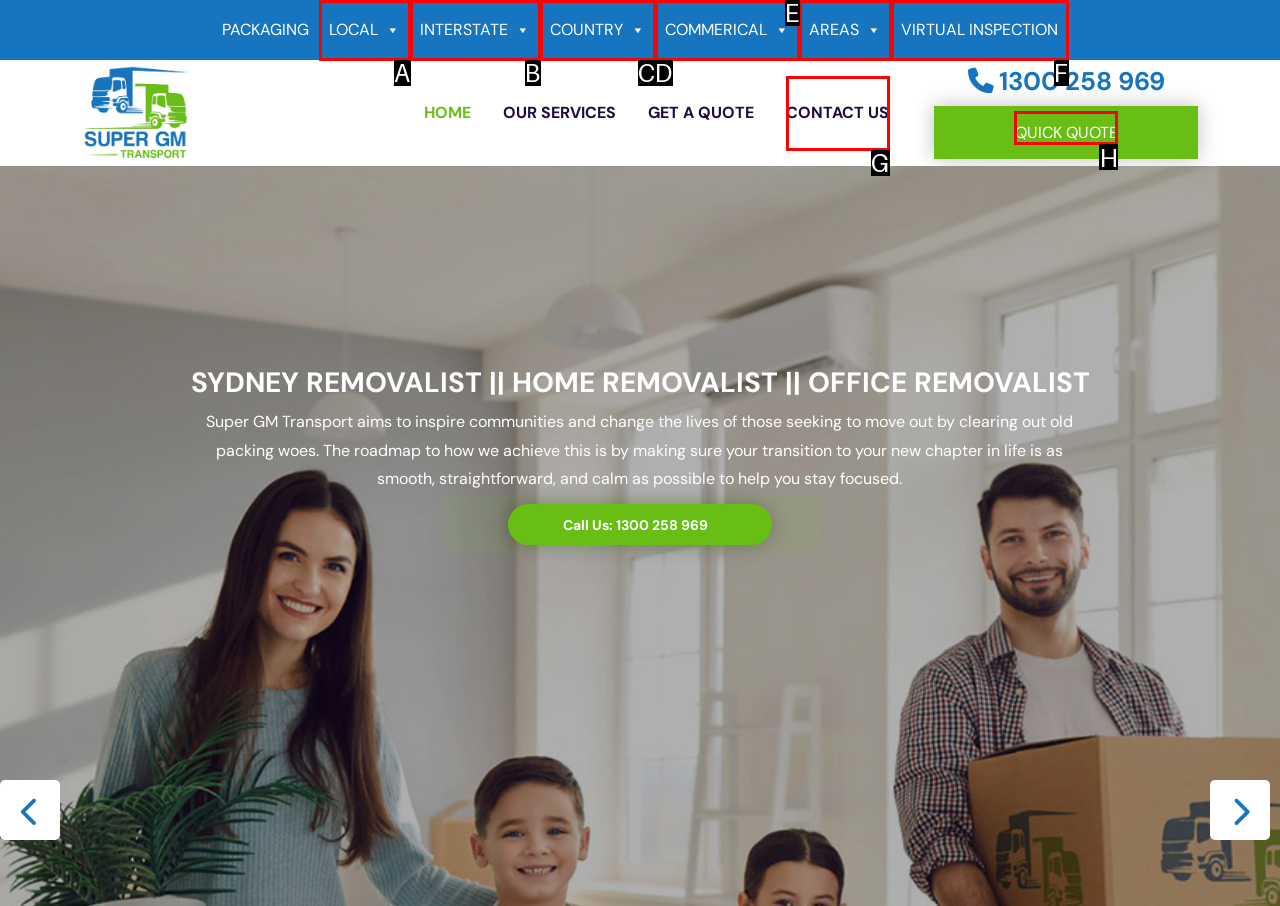Select the HTML element that best fits the description: QUICK QUOTE
Respond with the letter of the correct option from the choices given.

H